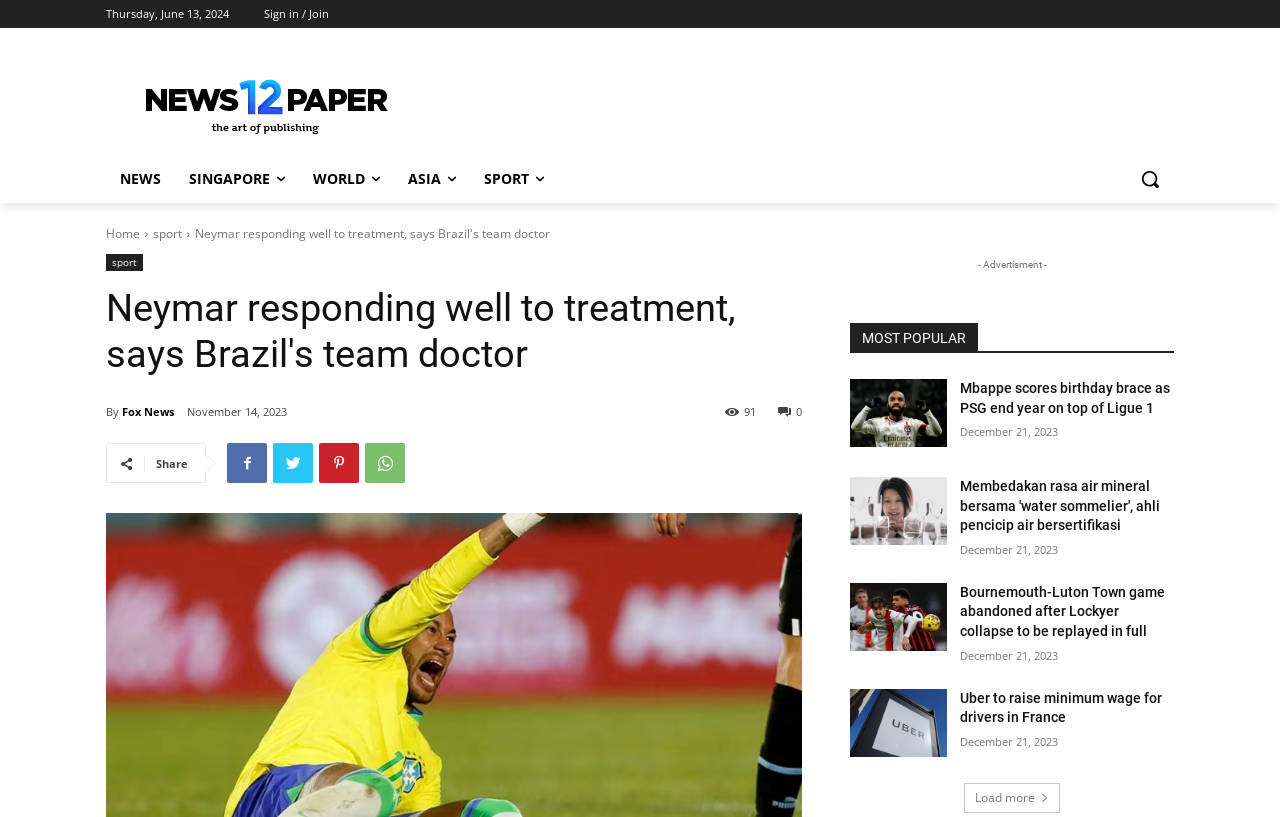Find the bounding box coordinates of the clickable element required to execute the following instruction: "Go to NEWS page". Provide the coordinates as four float numbers between 0 and 1, i.e., [left, top, right, bottom].

[0.083, 0.19, 0.137, 0.248]